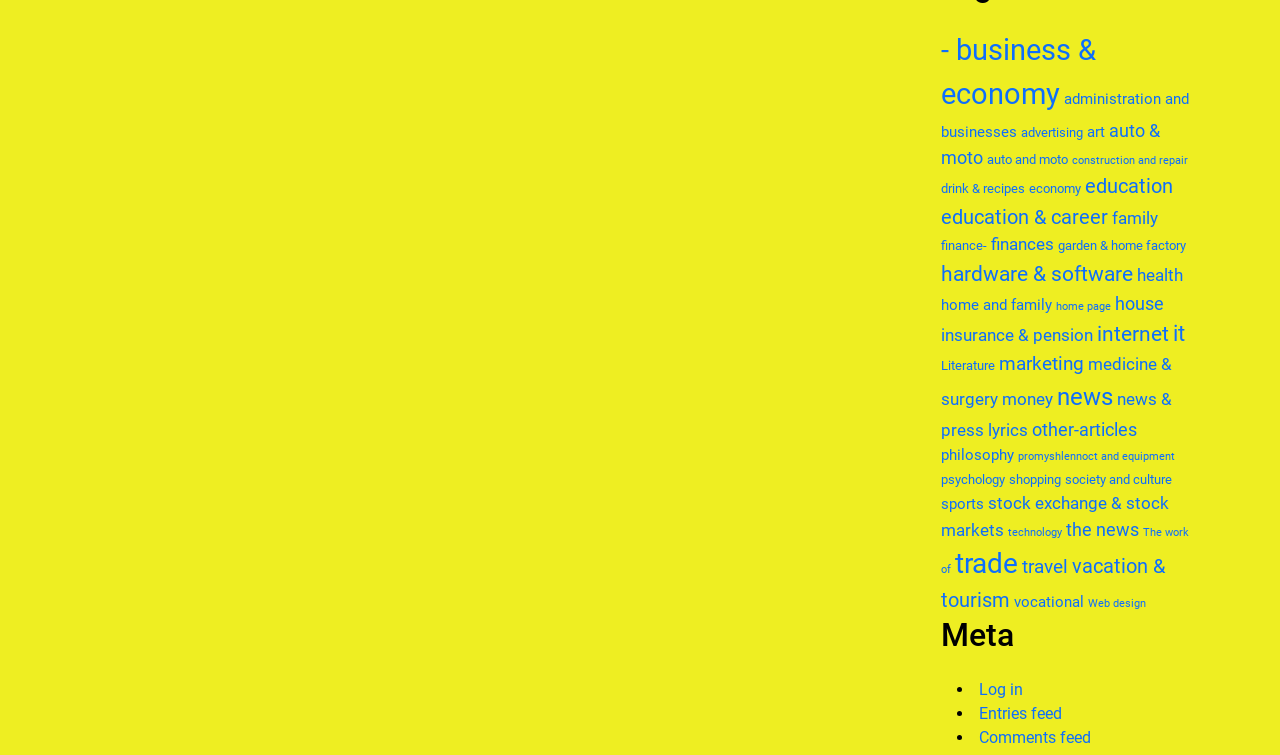Identify the bounding box coordinates for the element that needs to be clicked to fulfill this instruction: "Browse news". Provide the coordinates in the format of four float numbers between 0 and 1: [left, top, right, bottom].

[0.826, 0.508, 0.87, 0.545]